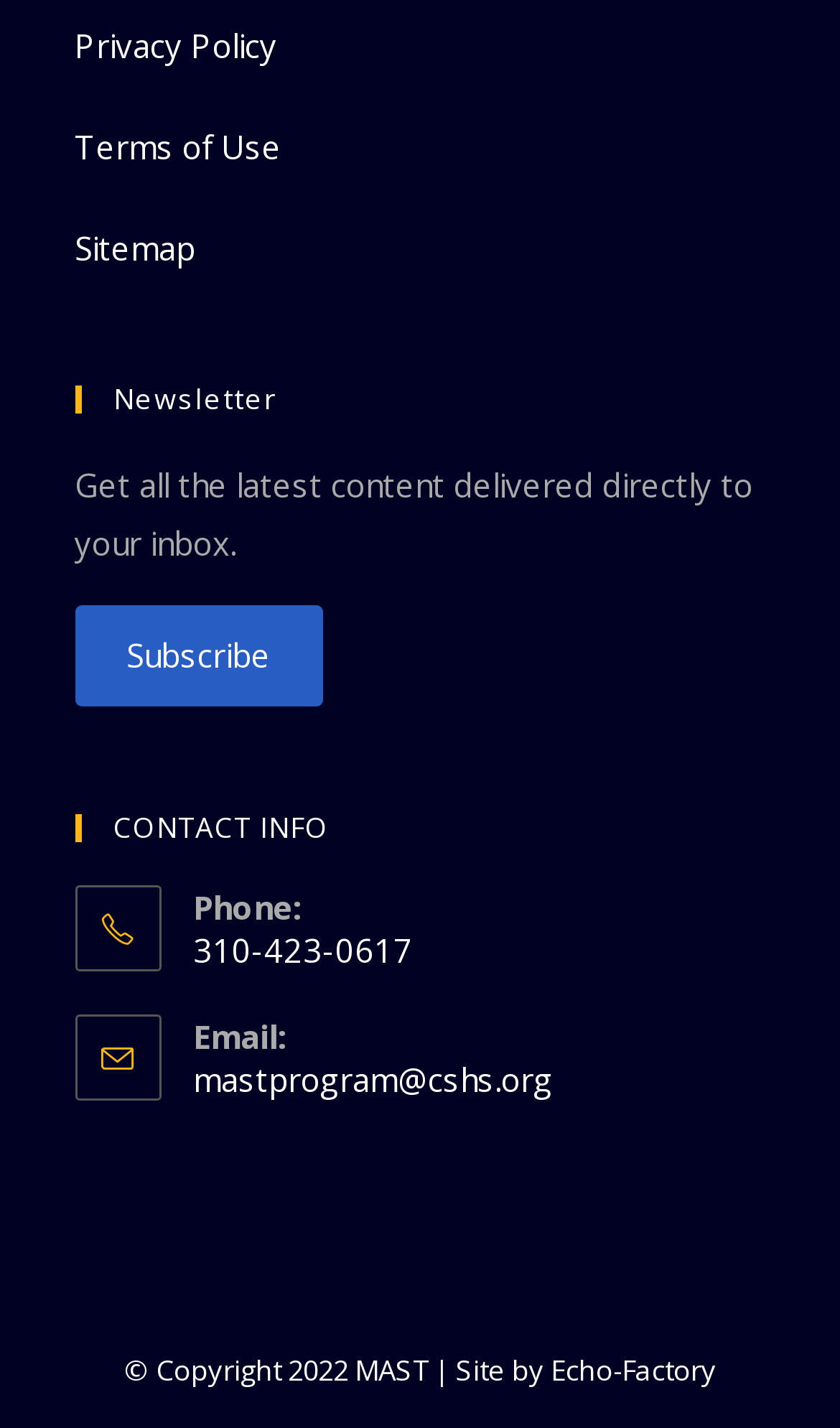Please answer the following question as detailed as possible based on the image: 
What is the email address for contact?

I found the email address by looking at the 'CONTACT INFO' section, where it says 'Email:' followed by the link 'mastprogram@cshs.org'.